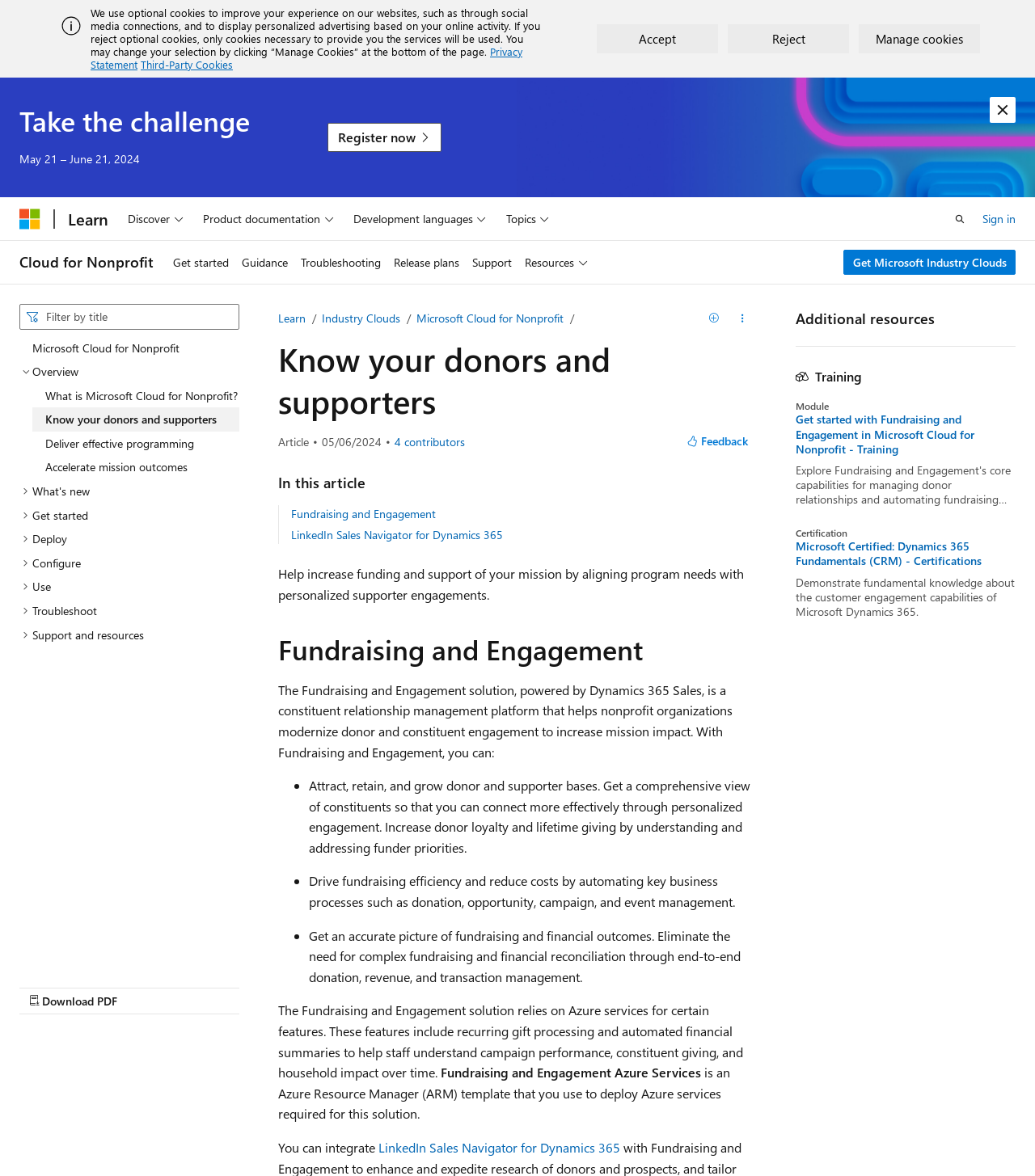Generate a thorough explanation of the webpage's elements.

This webpage is about Microsoft Cloud for Nonprofit, specifically focusing on "Know your donors and supporters". At the top, there is an alert section with an image, a static text describing the use of optional cookies, and links to "Privacy Statement" and "Third-Party Cookies". Below this section, there are buttons to "Accept", "Reject", or "Manage cookies".

The main content area is divided into several sections. On the left side, there is a navigation menu with links to "Get started", "Guidance", "Troubleshooting", "Release plans", "Support", and "Resources". On the right side, there is a search bar and a table of contents with tree items related to Microsoft Cloud for Nonprofit, including "Overview", "What's new", "Get started", and more.

In the main content area, there is a heading "Know your donors and supporters" followed by a static text describing the importance of aligning program needs with personalized supporter engagements. Below this, there is a section titled "In this article" with links to "Fundraising and Engagement" and "LinkedIn Sales Navigator for Dynamics 365".

The main content of the article is divided into sections, including "Fundraising and Engagement" which describes the solution powered by Dynamics 365 Sales, and its features such as attracting and retaining donors, driving fundraising efficiency, and getting an accurate picture of fundraising and financial outcomes. There are also list markers with bullet points describing the benefits of the solution.

At the bottom of the page, there are links to "Learn", "Industry Clouds", and "Microsoft Cloud for Nonprofit", as well as buttons to "Download PDF" and "View all contributors". There is also a "Feedback" button and a section with details about the article, including the review date and contributors.